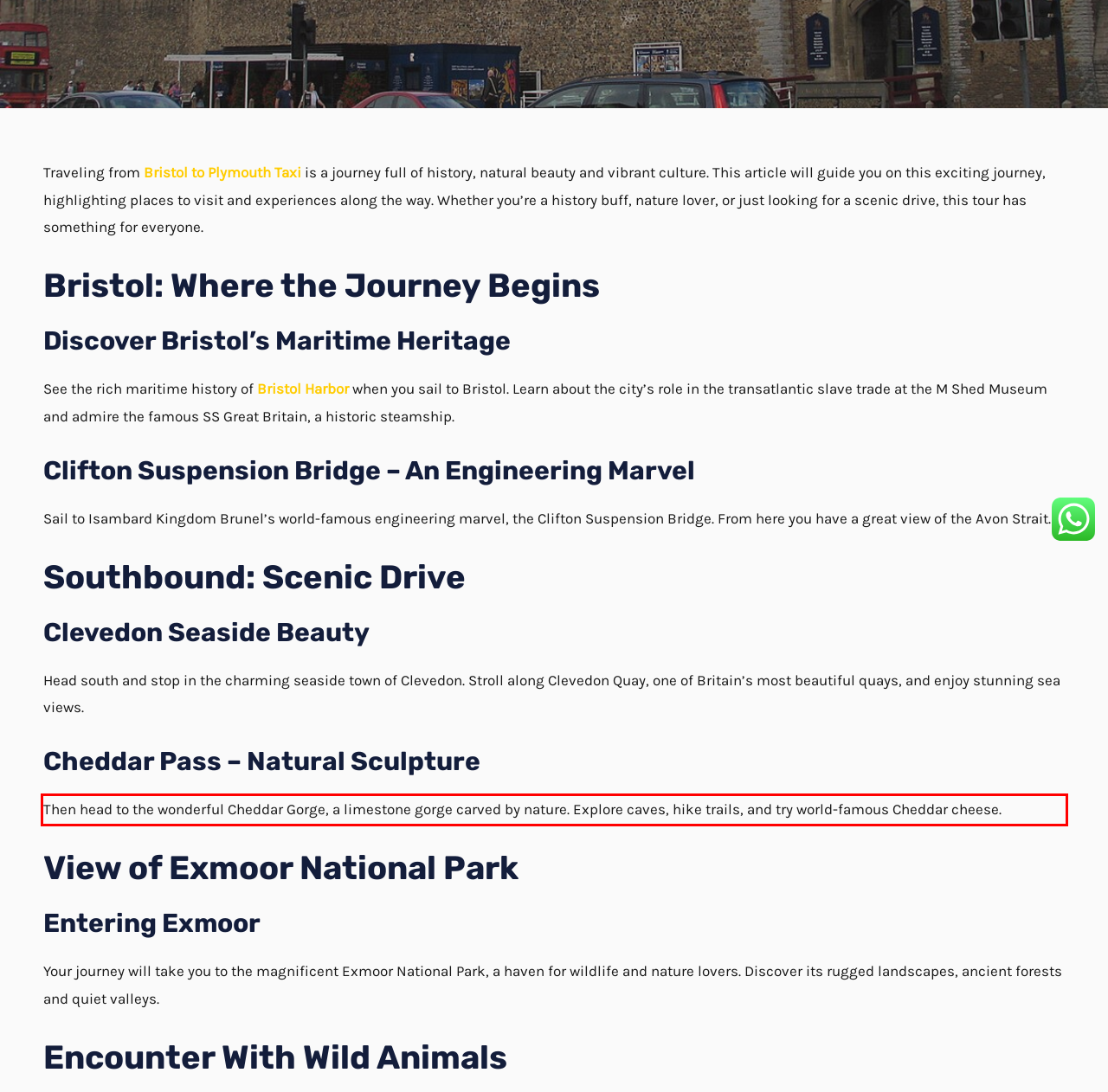Given a screenshot of a webpage with a red bounding box, please identify and retrieve the text inside the red rectangle.

Then head to the wonderful Cheddar Gorge, a limestone gorge carved by nature. Explore caves, hike trails, and try world-famous Cheddar cheese.